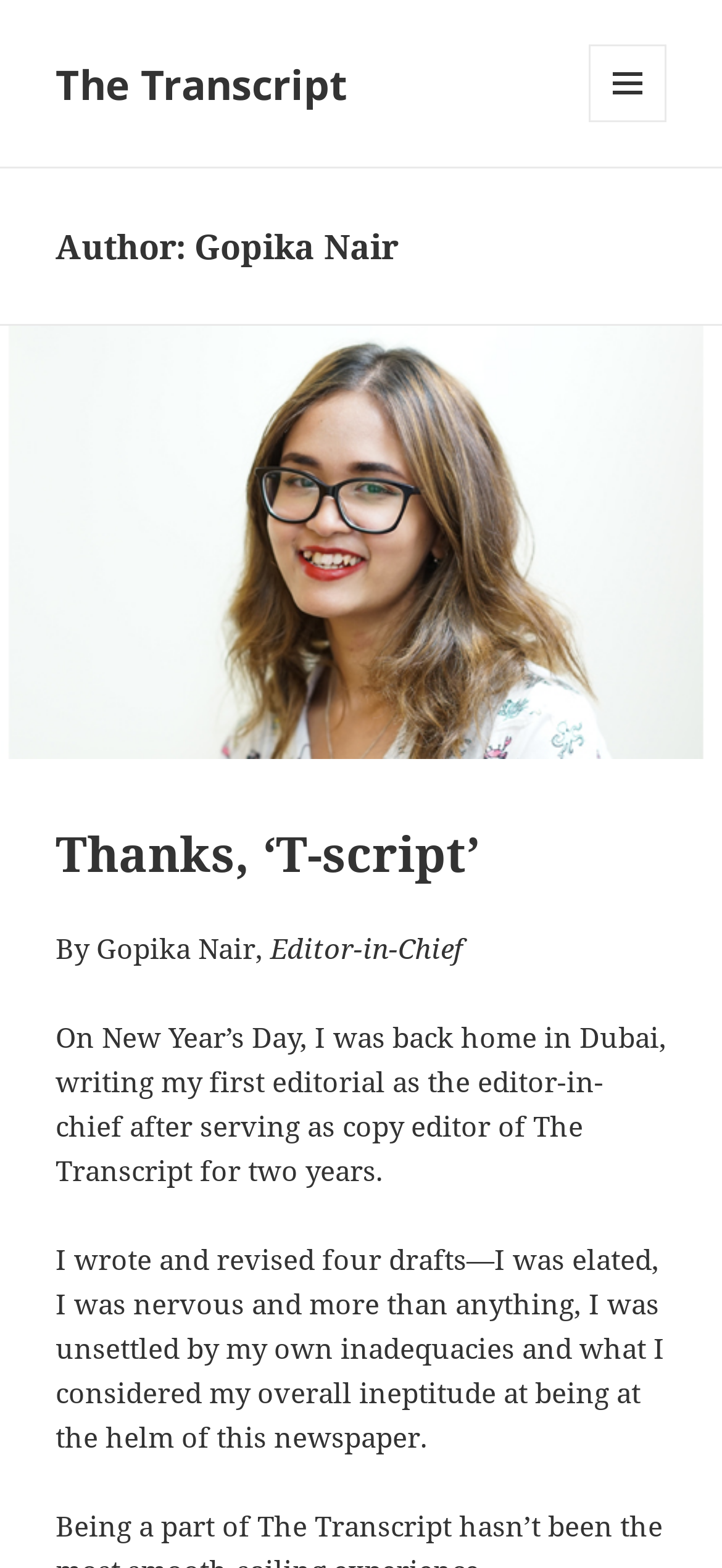What was Gopika Nair's feeling about being the editor-in-chief?
Using the image as a reference, answer the question with a short word or phrase.

Unsettled